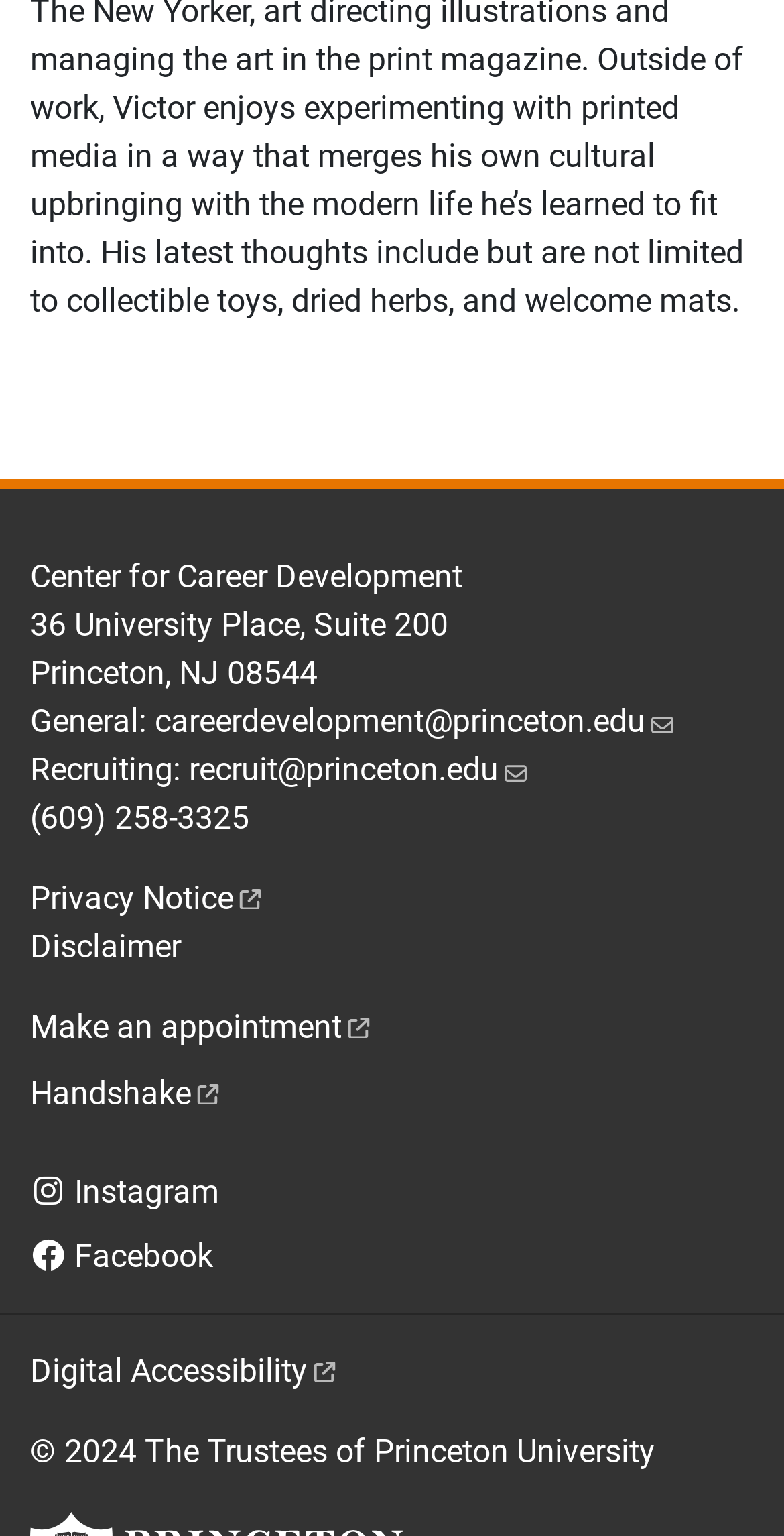Answer the question with a brief word or phrase:
What is the phone number listed on the webpage?

(609) 258-3325